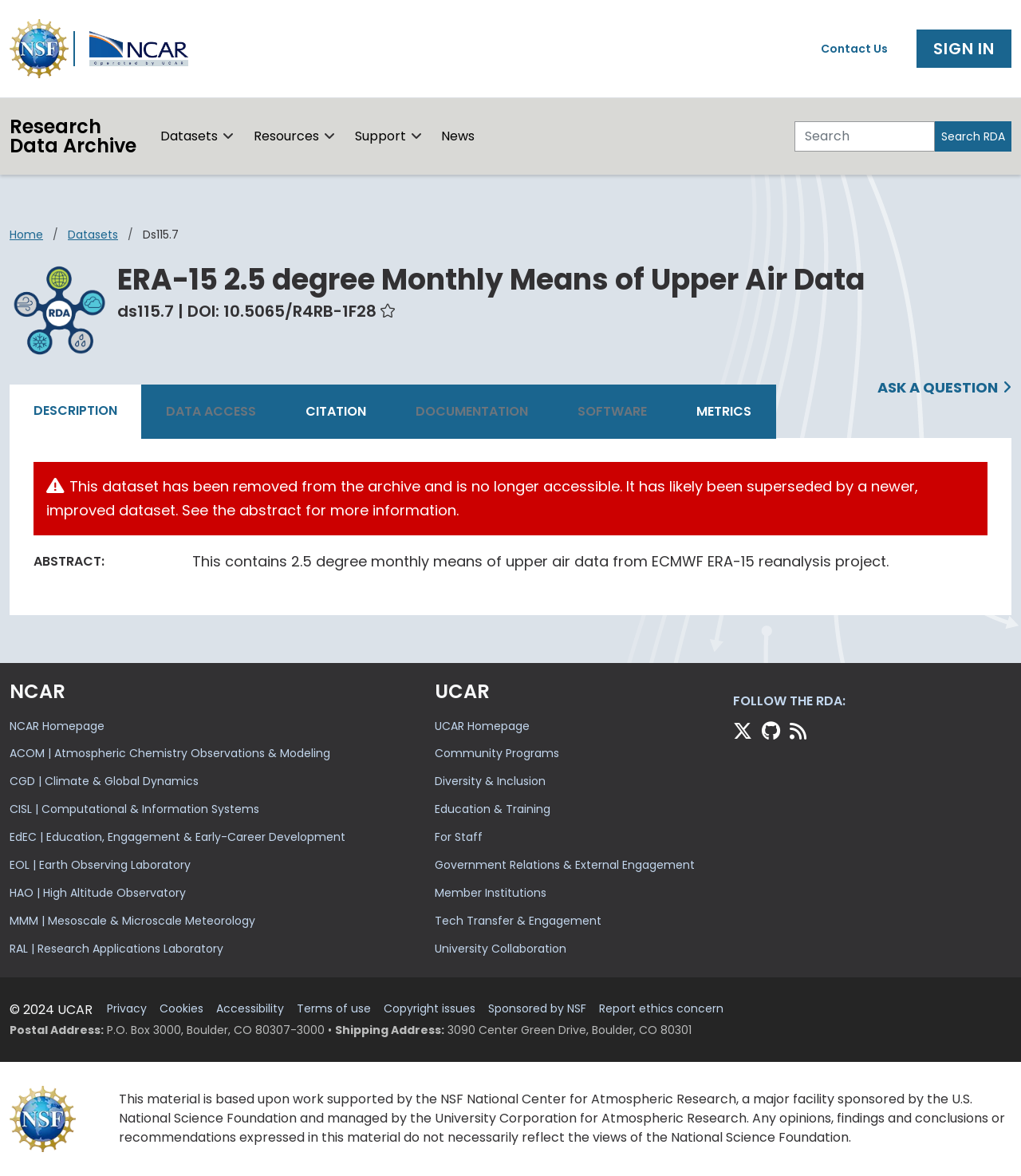Identify the bounding box coordinates of the area you need to click to perform the following instruction: "Go to the 'Datasets' page".

[0.157, 0.108, 0.213, 0.124]